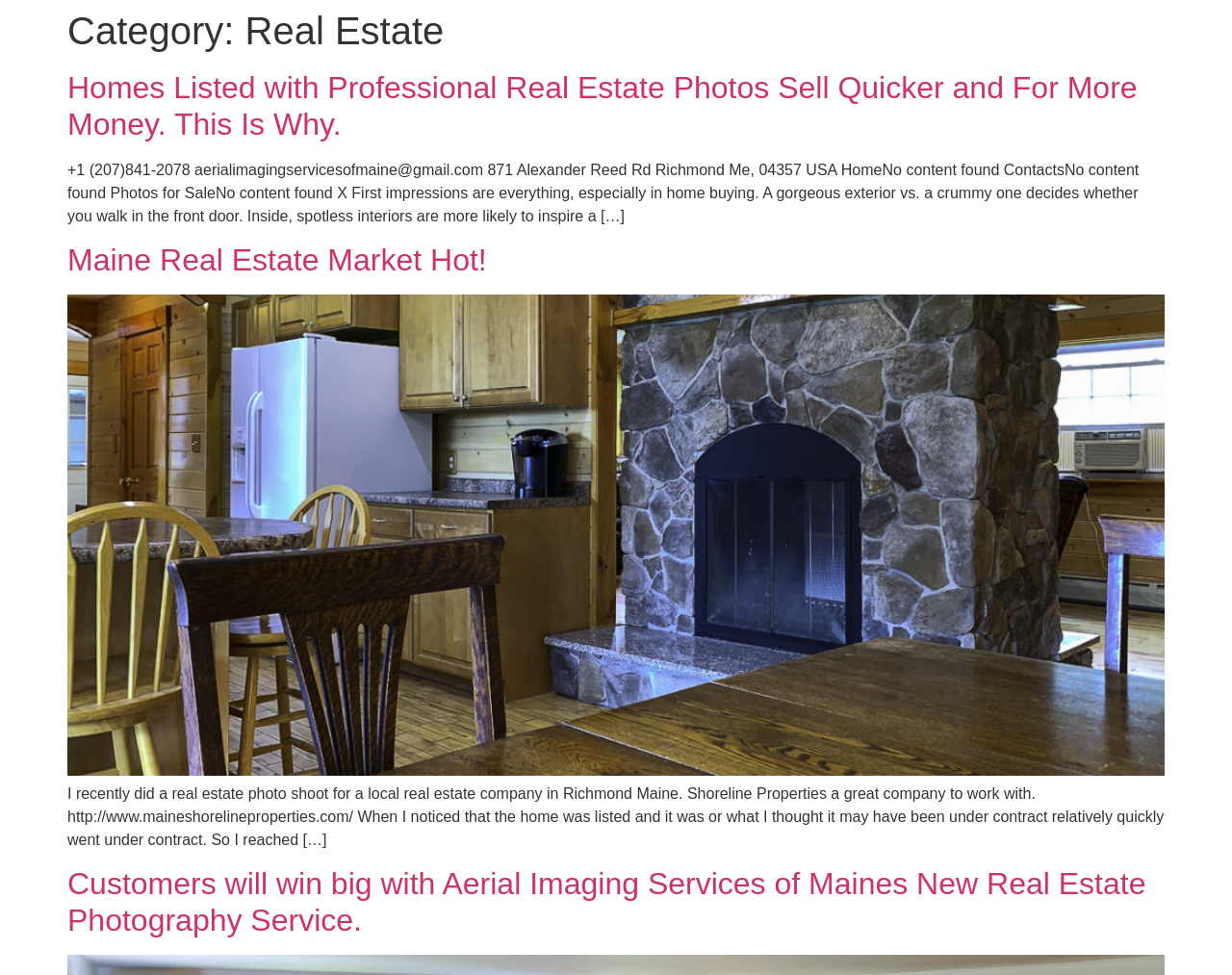What is the name of the real estate company mentioned in the article?
From the screenshot, supply a one-word or short-phrase answer.

Shoreline Properties